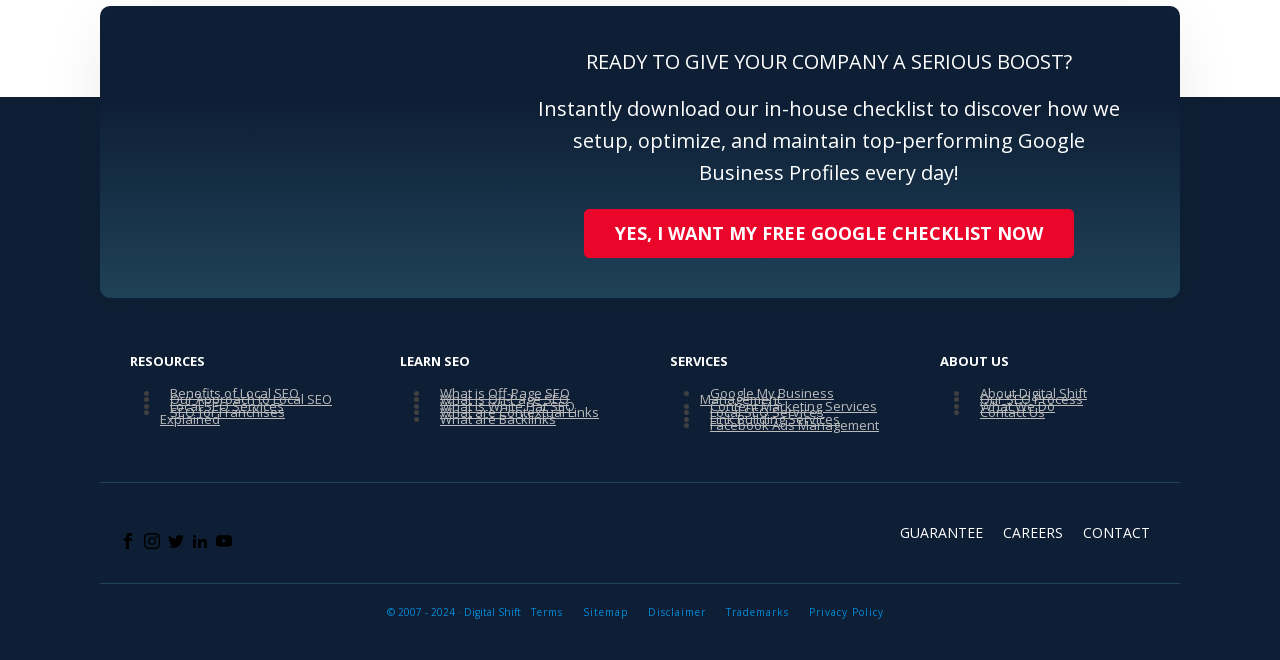What can be downloaded from this webpage?
Answer the question with as much detail as possible.

The webpage offers a free Google checklist for download, which is mentioned in the text 'Instantly download our in-house checklist to discover how we setup, optimize, and maintain top-performing Google Business Profiles every day!'.